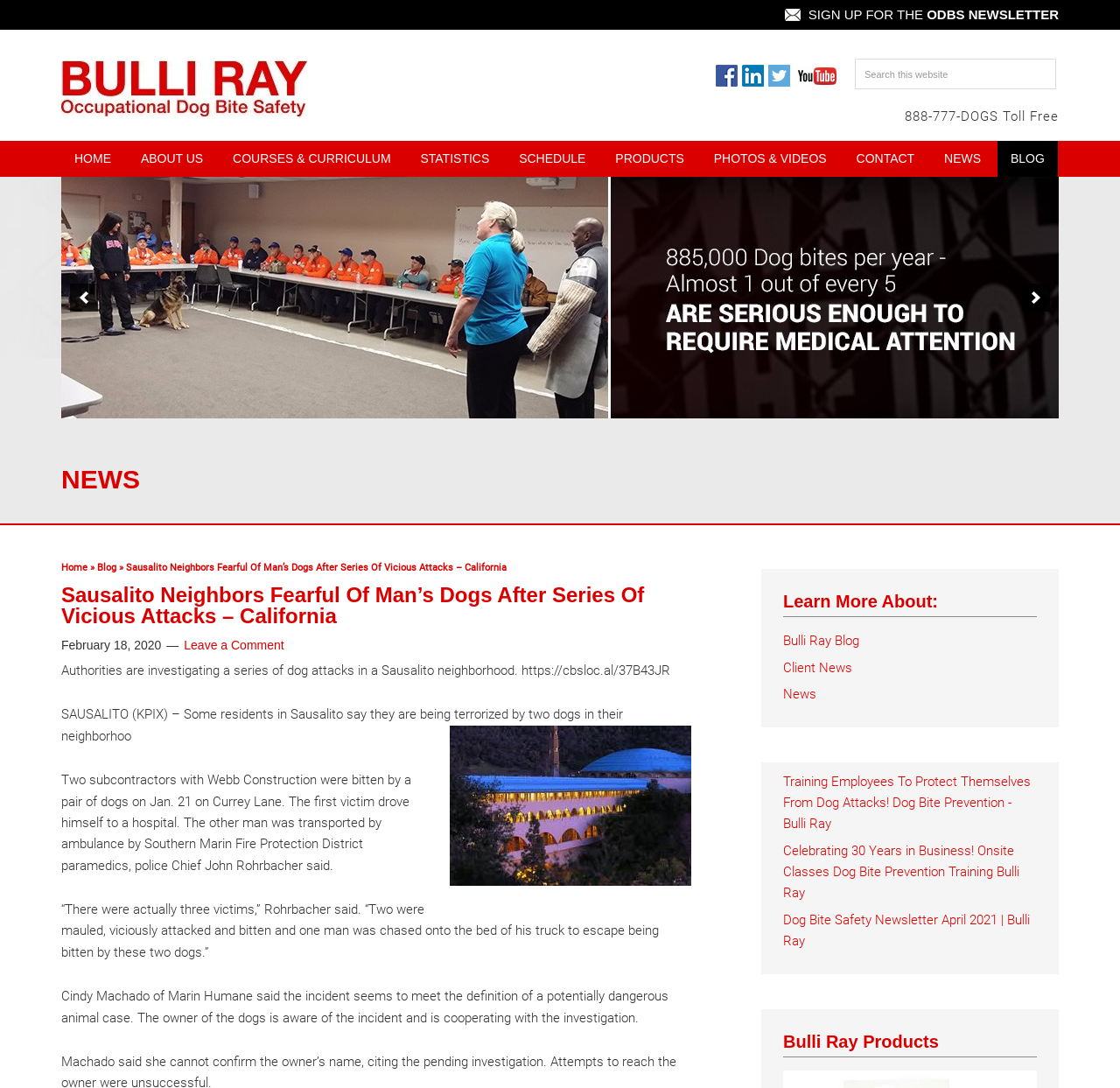Locate the bounding box coordinates of the element's region that should be clicked to carry out the following instruction: "Read the news article". The coordinates need to be four float numbers between 0 and 1, i.e., [left, top, right, bottom].

[0.055, 0.609, 0.598, 0.623]